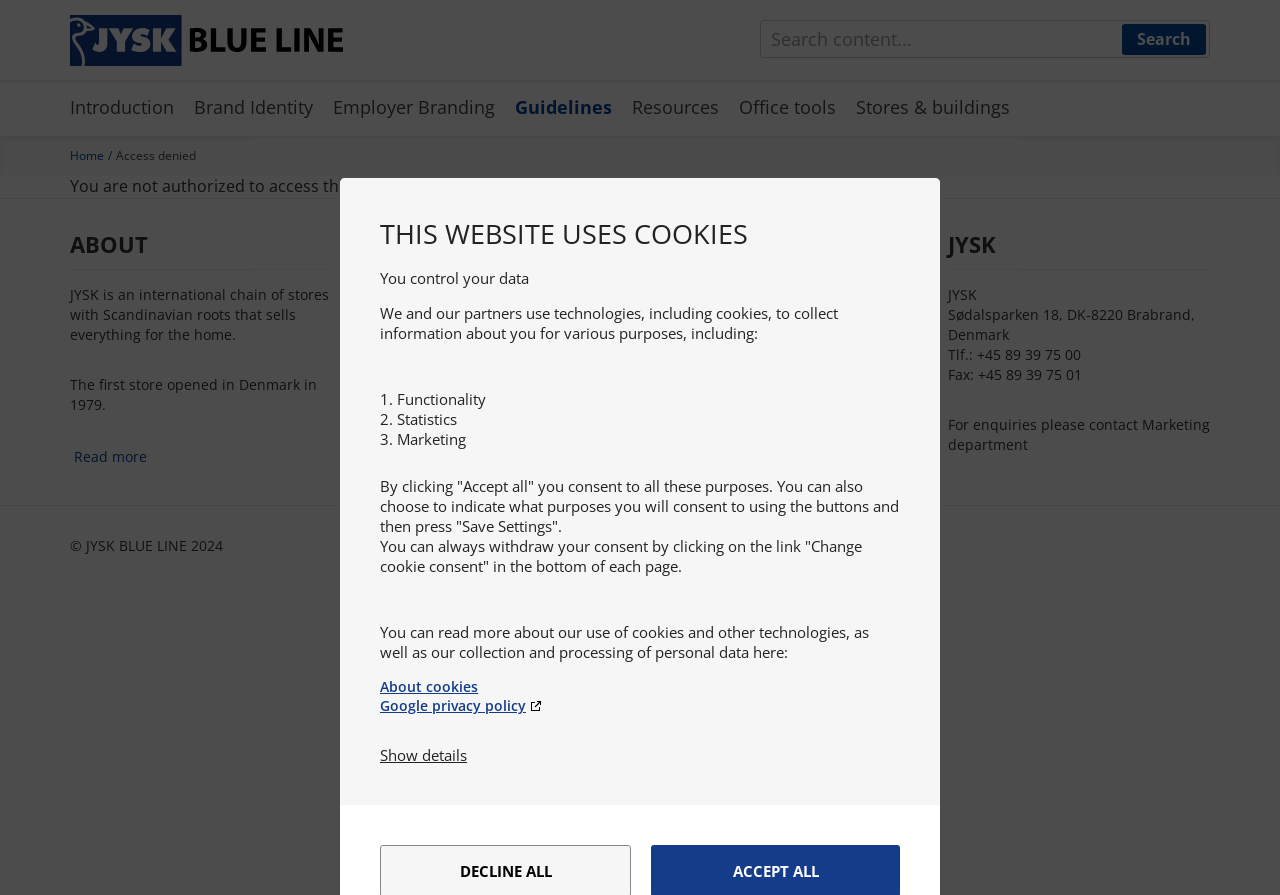Give a detailed explanation of the elements present on the webpage.

This webpage is divided into several sections. At the top, there is a heading that reads "THIS WEBSITE USES COOKIES" followed by a brief description of how the website uses cookies and how users can control their data. Below this, there is a list of three purposes for which cookies are used: functionality, statistics, and marketing.

To the right of the cookie notice, there is a navigation menu with links to various sections of the website, including "Home", "Introduction", "Brand Identity", and others. Below the navigation menu, there is a search bar where users can enter keywords to search the website.

The main content of the webpage is divided into two columns. On the left, there is a section with the heading "Access denied" and a message indicating that the user is not authorized to access the page. Below this, there is a brief introduction to JYSK, an international chain of stores with Scandinavian roots, and a link to read more about the company.

On the right, there is a section with the heading "JYSK BLUE LINE" and a description of its purpose. Below this, there is a section with the heading "QUICK ACCESS" and a link to a PP template. At the bottom of the page, there is a footer with contact information for JYSK, including an address, phone number, and fax number, as well as a copyright notice.